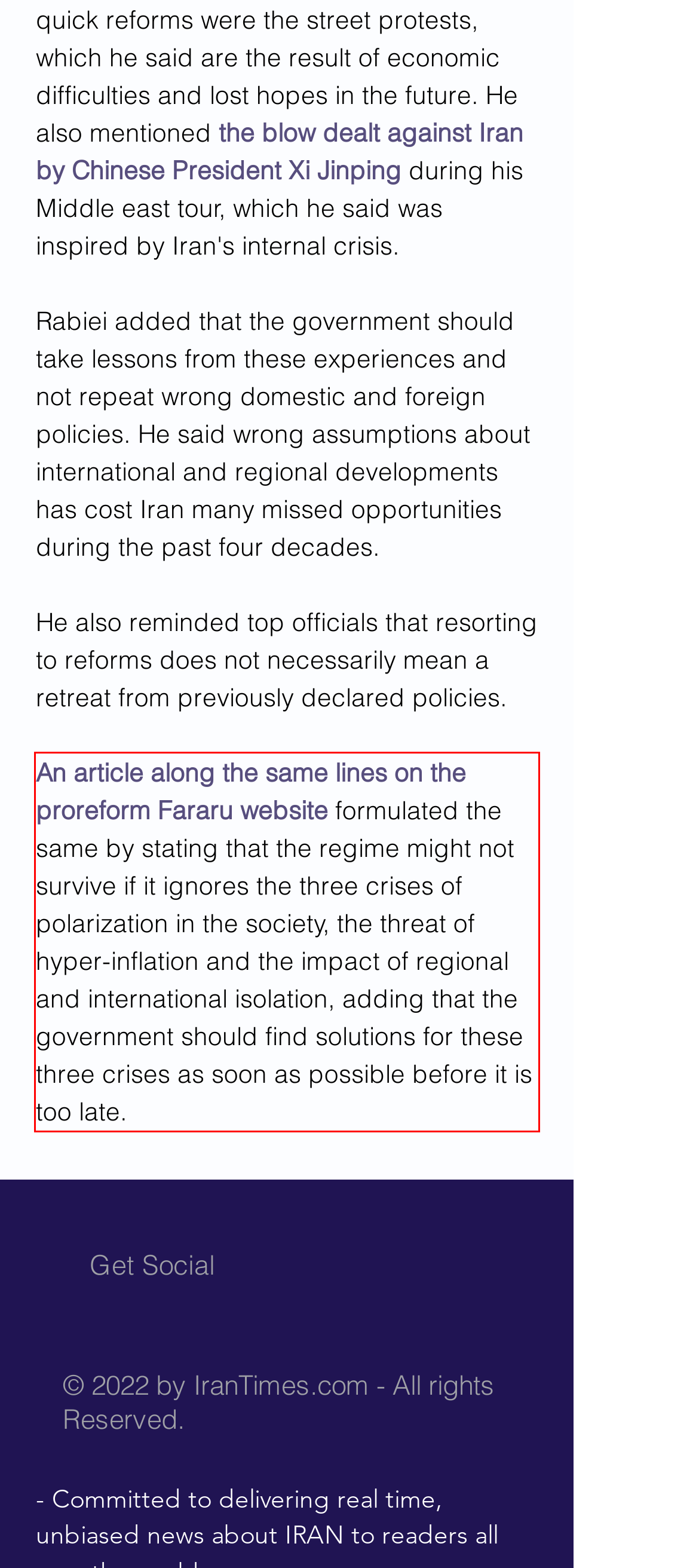Please perform OCR on the text within the red rectangle in the webpage screenshot and return the text content.

An article along the same lines on the proreform Fararu website formulated the same by stating that the regime might not survive if it ignores the three crises of polarization in the society, the threat of hyper-inflation and the impact of regional and international isolation, adding that the government should find solutions for these three crises as soon as possible before it is too late.